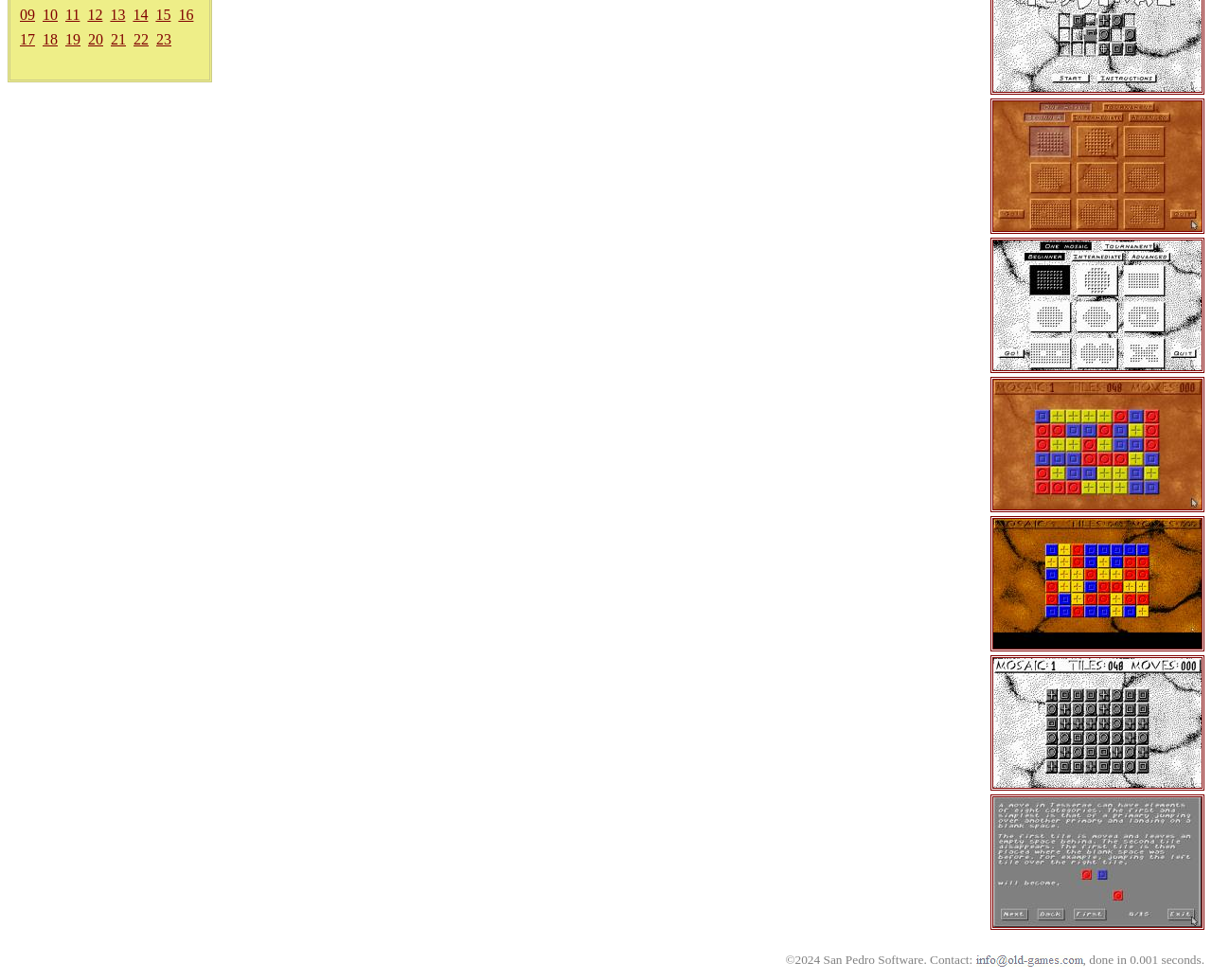Identify the bounding box for the described UI element: "Public Synonyms in Oracle PL/SQL".

None